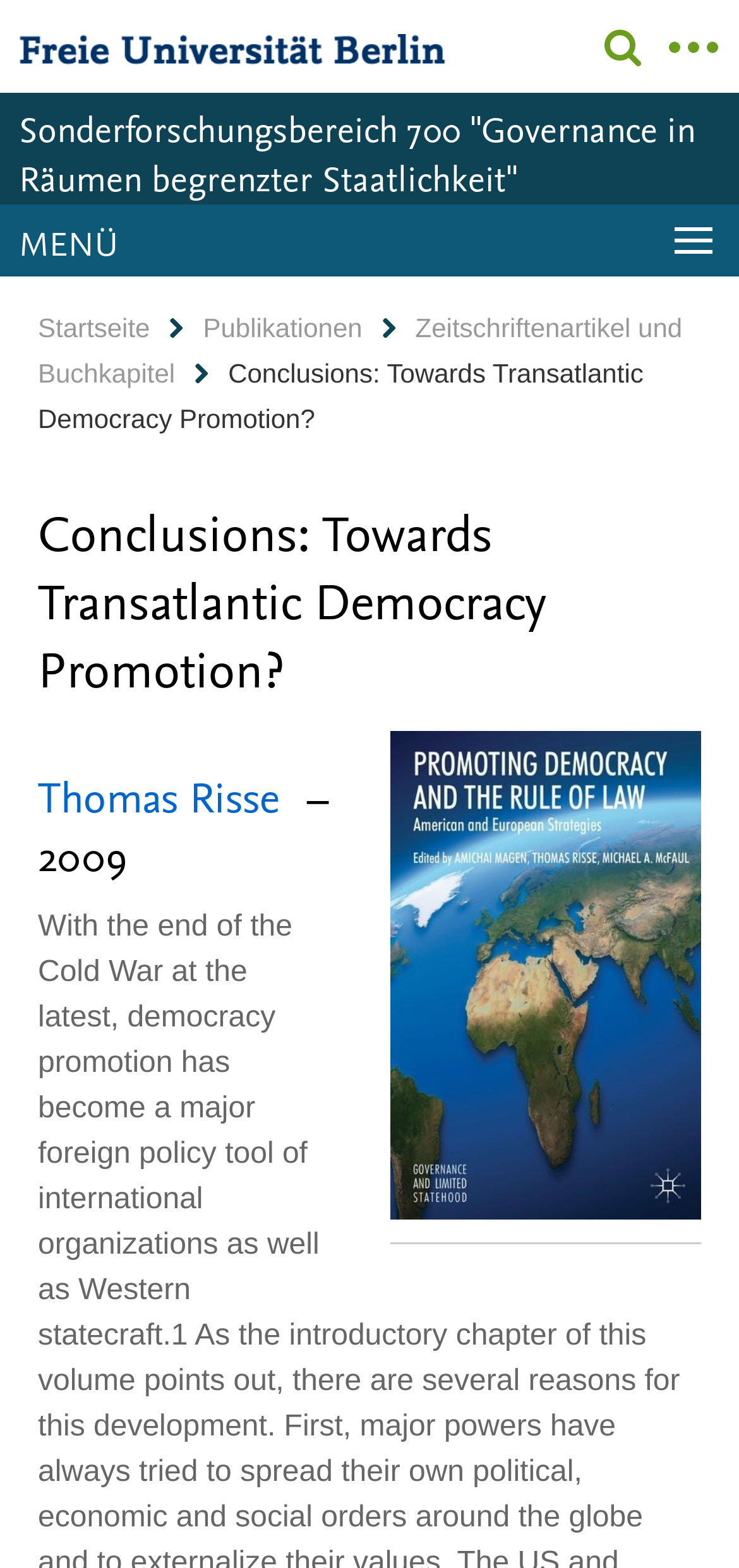Kindly determine the bounding box coordinates for the area that needs to be clicked to execute this instruction: "View the publication 'Conclusions: Towards Transatlantic Democracy Promotion?'".

[0.051, 0.228, 0.871, 0.277]